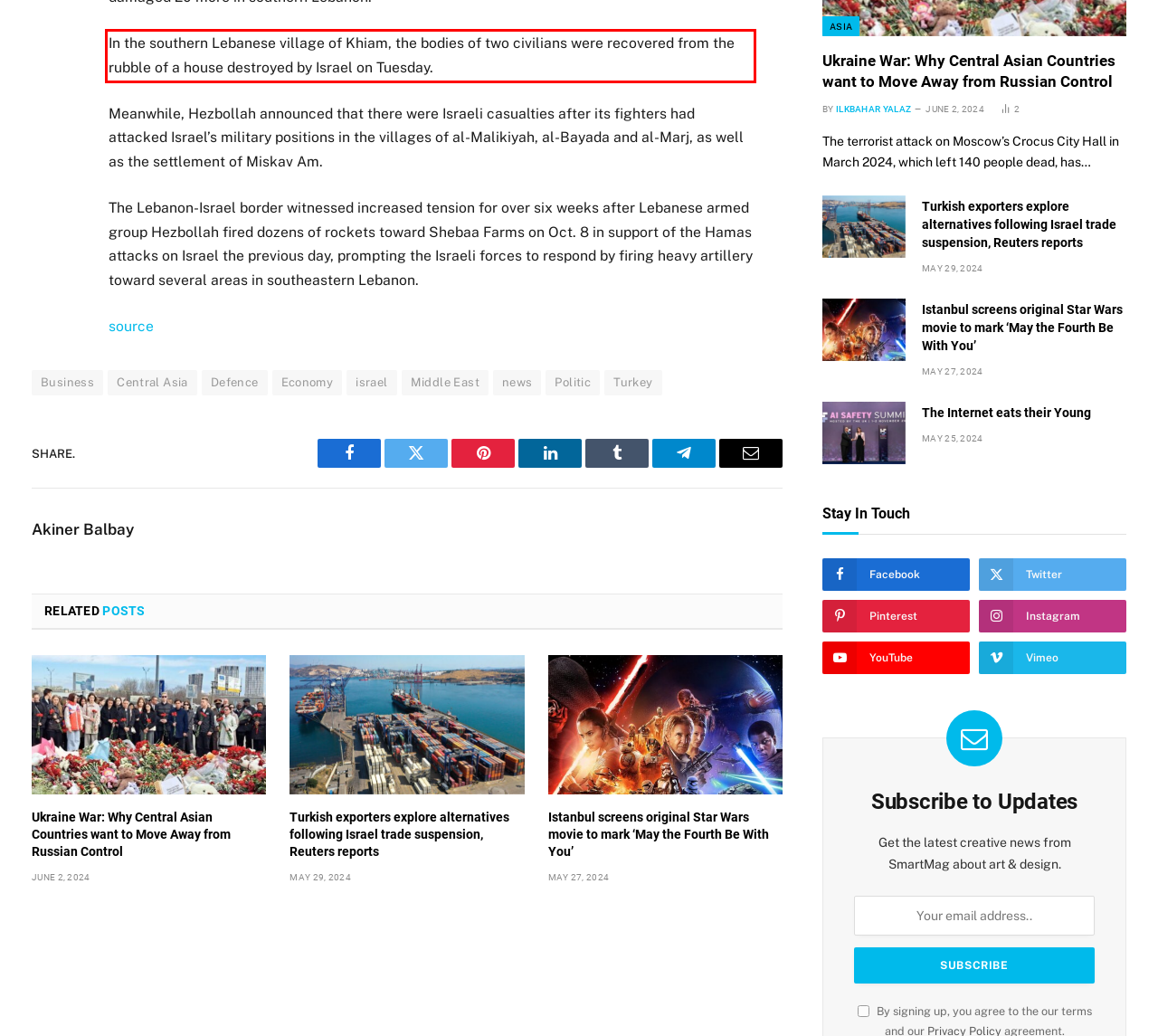Analyze the red bounding box in the provided webpage screenshot and generate the text content contained within.

In the southern Lebanese village of Khiam, the bodies of two civilians were recovered from the rubble of a house destroyed by Israel on Tuesday.